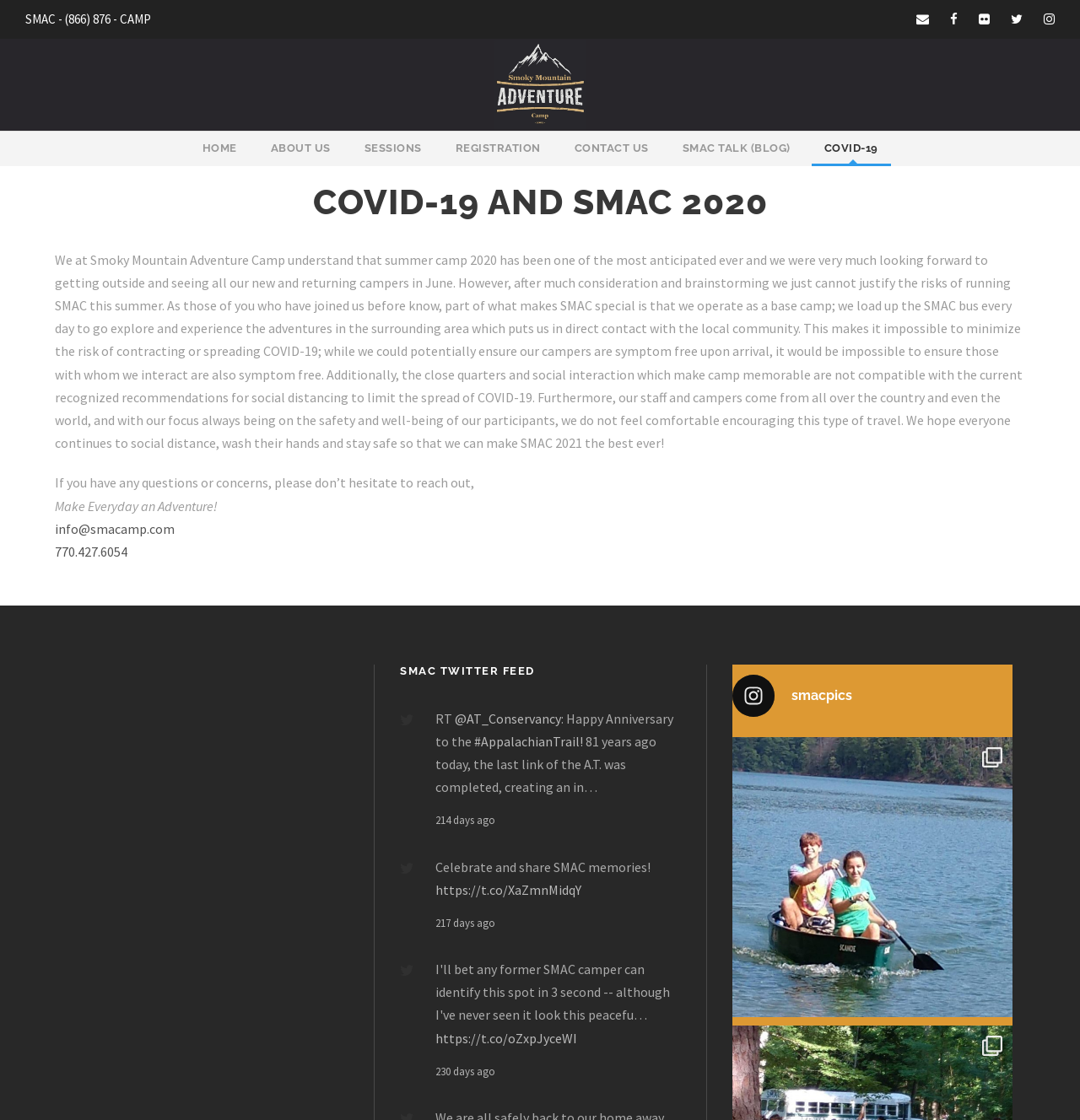Find the bounding box coordinates for the element that must be clicked to complete the instruction: "Click the COVID-19 link". The coordinates should be four float numbers between 0 and 1, indicated as [left, top, right, bottom].

[0.763, 0.125, 0.813, 0.148]